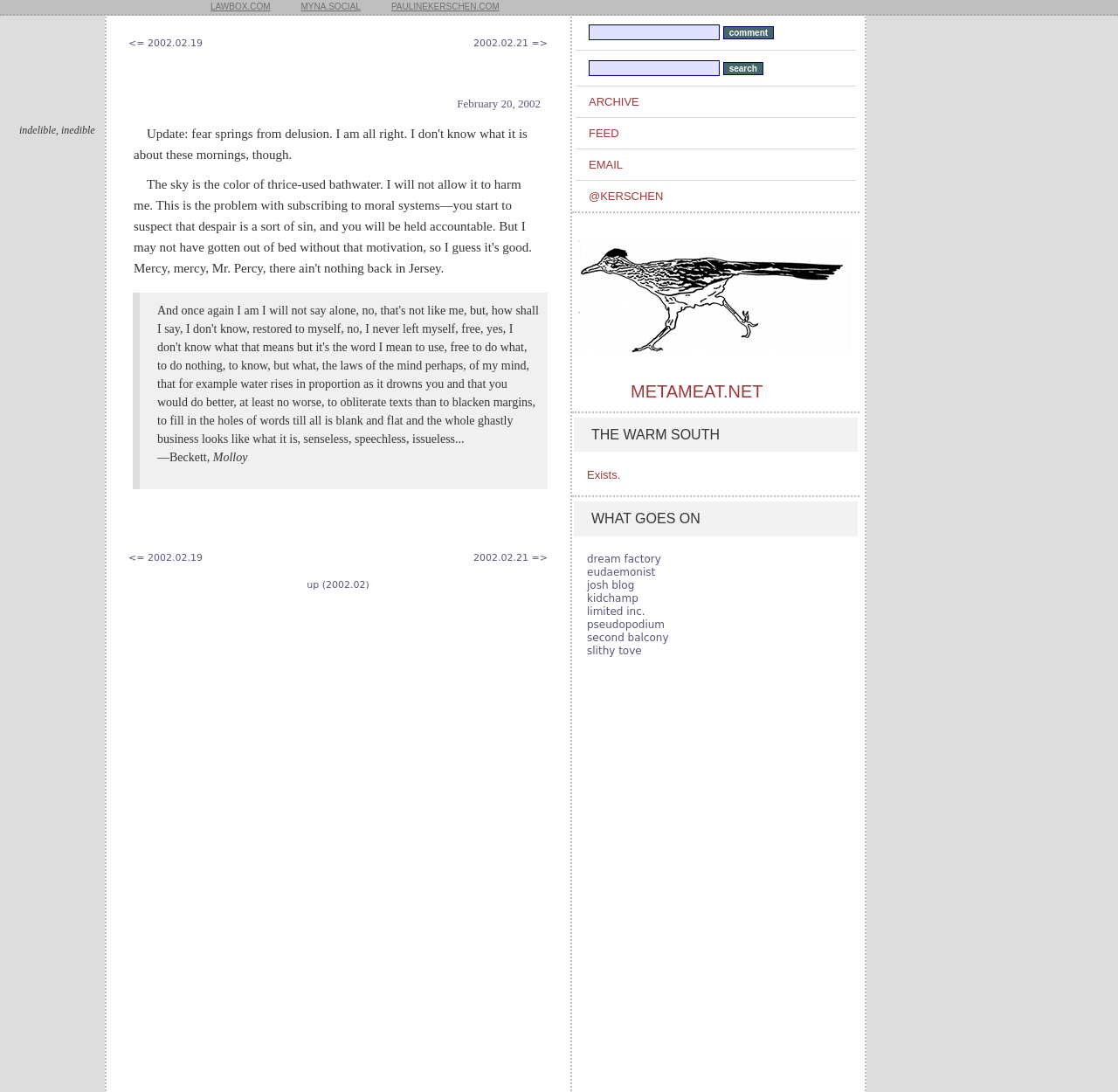Using the webpage screenshot, locate the HTML element that fits the following description and provide its bounding box: "@kerschen".

[0.527, 0.174, 0.766, 0.185]